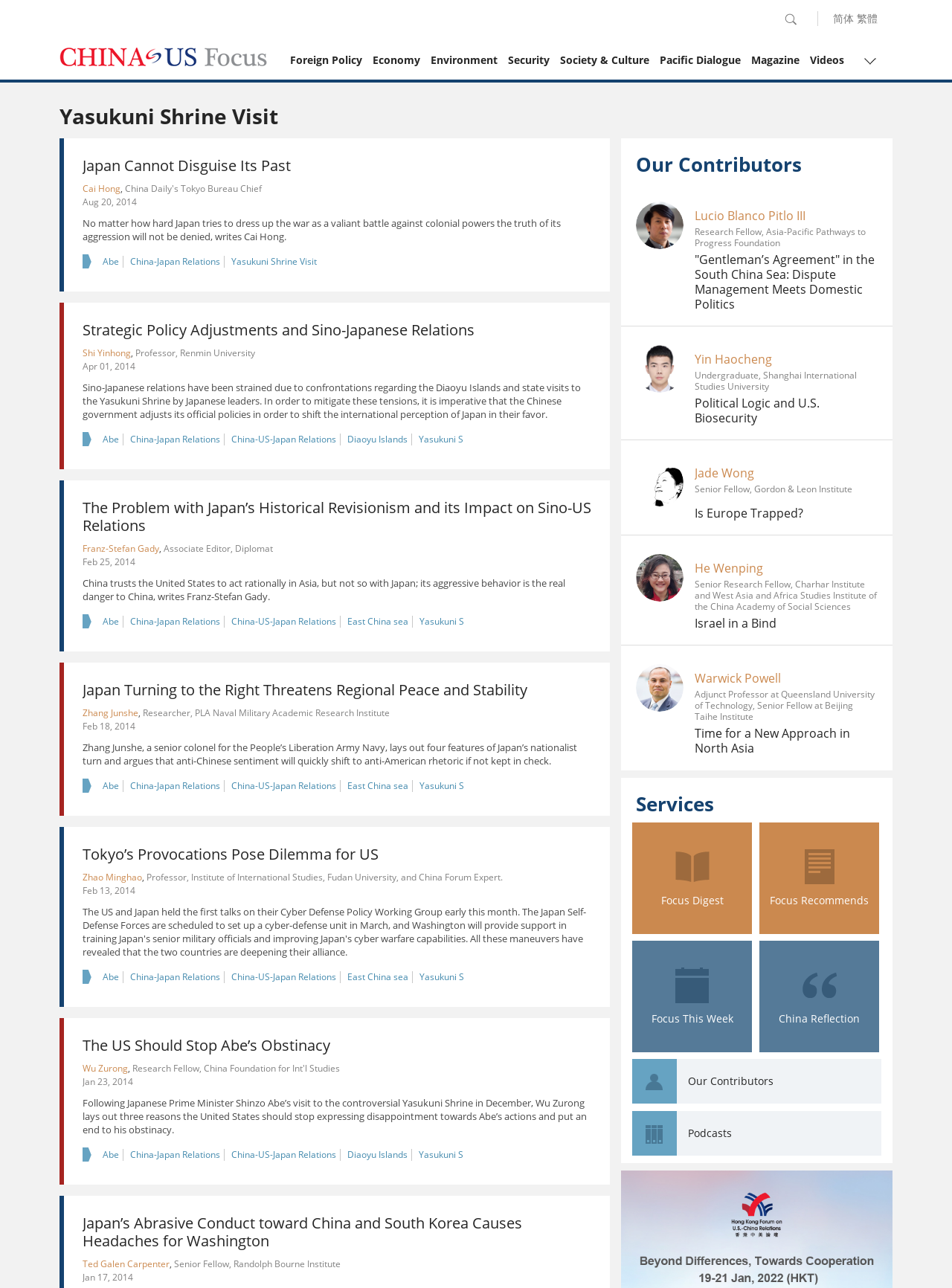Determine the bounding box coordinates of the clickable area required to perform the following instruction: "Check The Problem with Japan’s Historical Revisionism and its Impact on Sino-US Relations". The coordinates should be represented as four float numbers between 0 and 1: [left, top, right, bottom].

[0.087, 0.386, 0.621, 0.416]